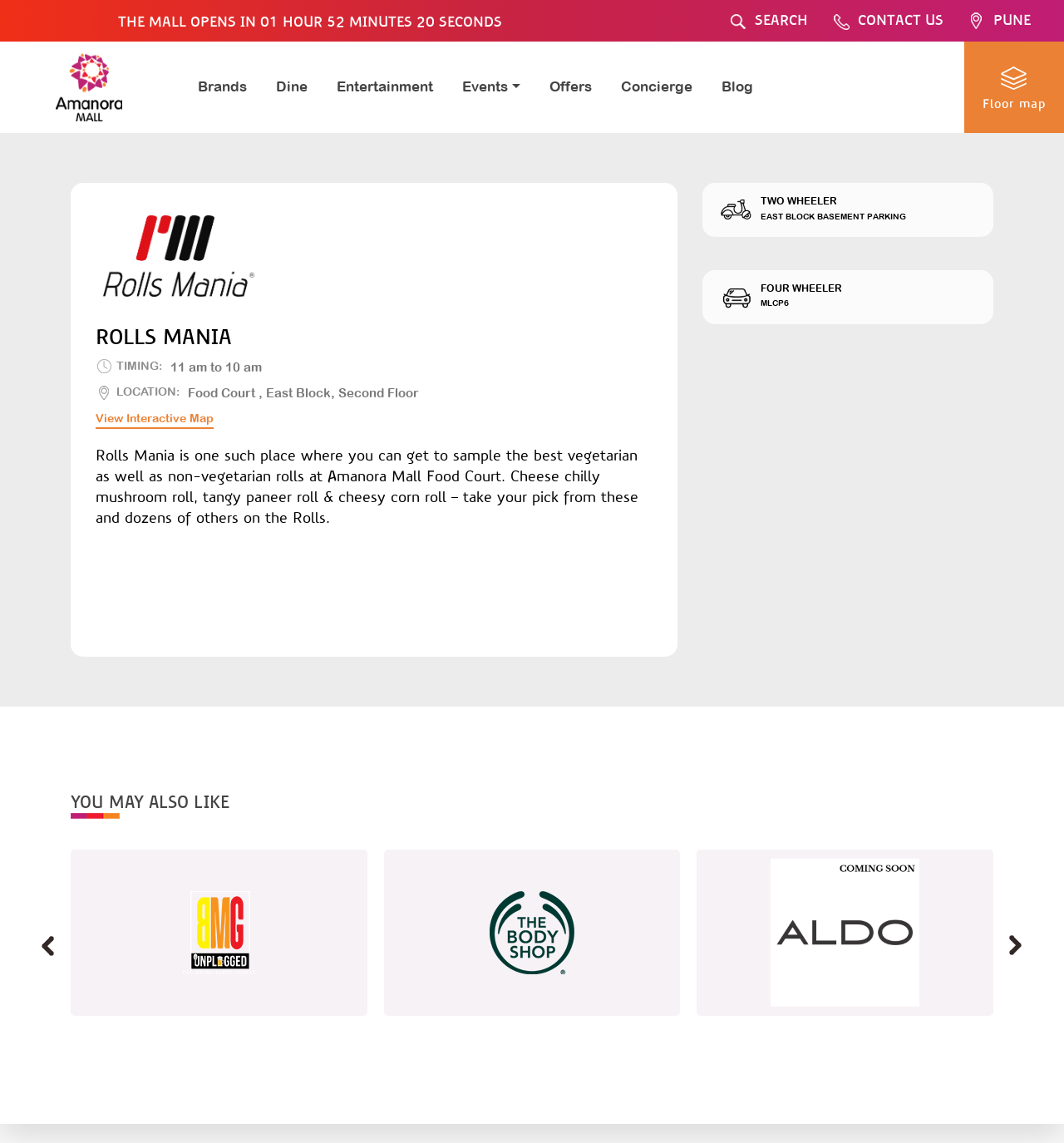Locate the bounding box coordinates of the element that should be clicked to execute the following instruction: "Check out the Brands".

[0.178, 0.063, 0.24, 0.089]